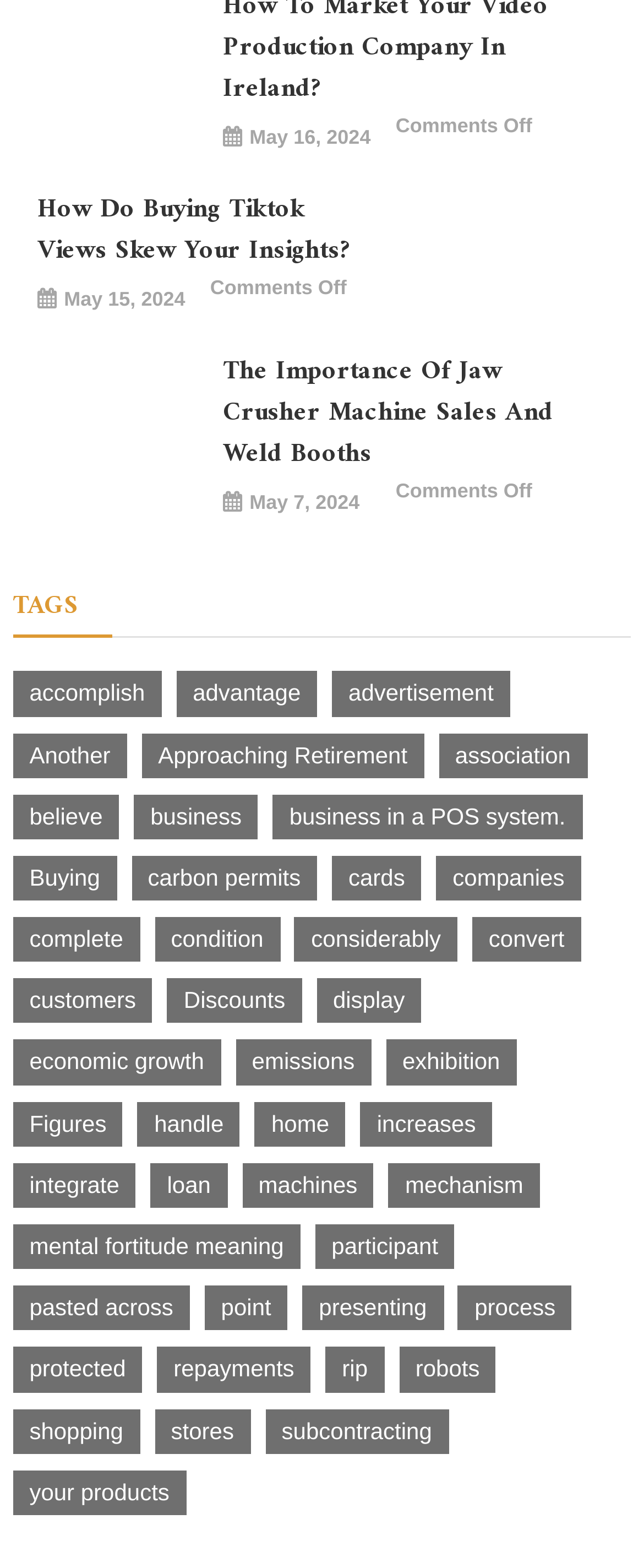Please determine the bounding box coordinates of the area that needs to be clicked to complete this task: 'Explore 'TAGS''. The coordinates must be four float numbers between 0 and 1, formatted as [left, top, right, bottom].

[0.02, 0.376, 0.98, 0.407]